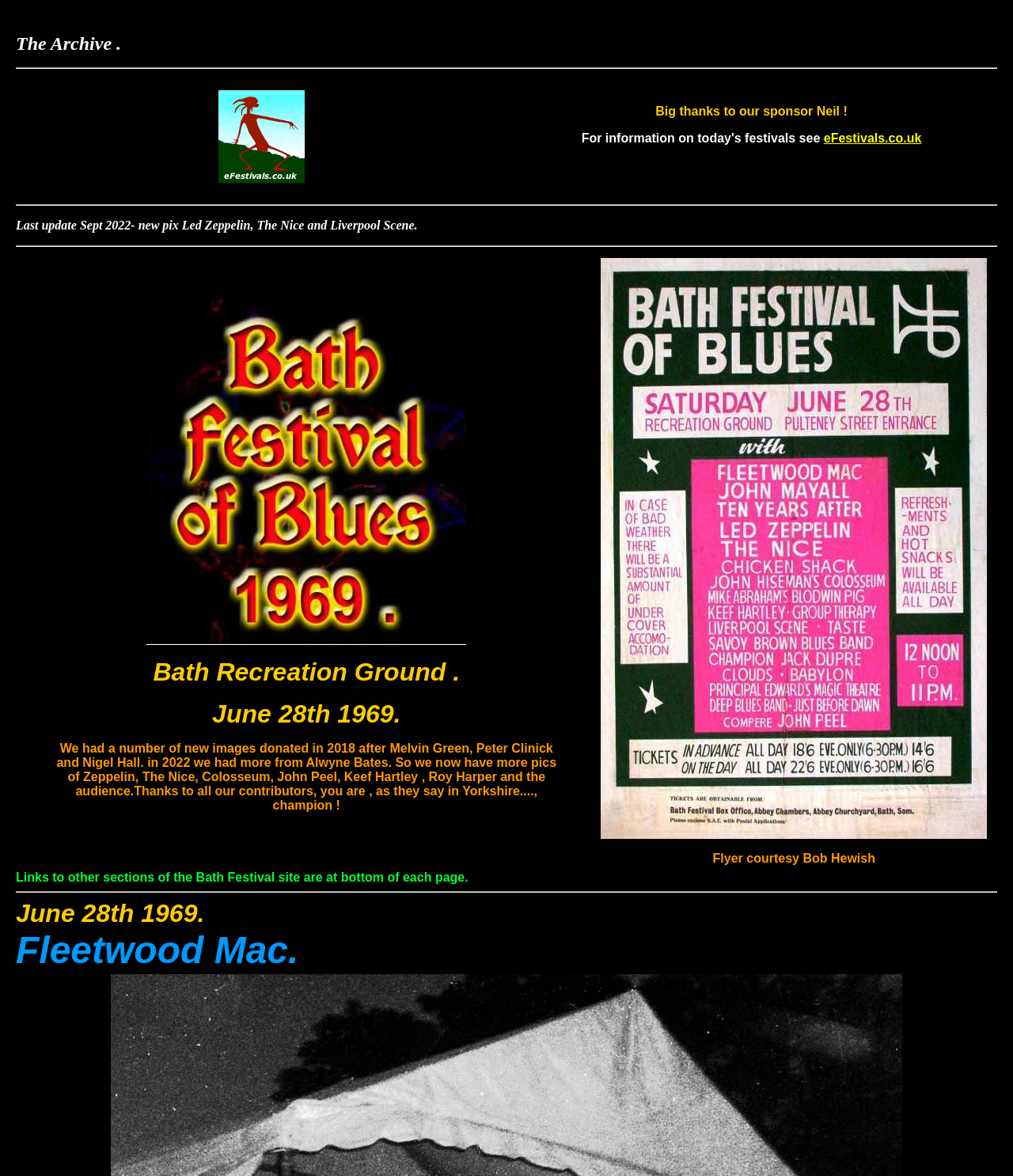Illustrate the webpage thoroughly, mentioning all important details.

The webpage is about the Bath Festival of Blues 1969, featuring various bands and artists. At the top, there is a brief title "The Archive" followed by a horizontal separator. Below the separator, there is a table with two cells. The left cell contains an image, while the right cell has a text thanking a sponsor, Neil, and provides a link to eFestivals.co.uk.

Further down, there is another horizontal separator, followed by a text announcing the last update in September 2022, which includes new photos of Led Zeppelin, The Nice, and Liverpool Scene. Below this text, there is another horizontal separator.

The main content of the webpage is a table with a single row and cell, which contains a title "Bath Recreation Ground. June 28th 1969. Flyer courtesy Bob Hewish". This title is followed by a nested table with two rows. The first row has two cells, one containing an image and the other a blockquote with a text describing the new images donated in 2018 and 2022, including photos of various bands and artists. The second row has two cells, one with a text "Flyer courtesy Bob Hewish" and the other containing an image.

At the bottom of the page, there are several lines of text. The first line informs users that links to other sections of the Bath Festival site can be found at the bottom of each page. Below this text, there is a horizontal separator, followed by a text "June 28th 1969." and then a list of band names, including Fleetwood Mac, which is the last item on the page.